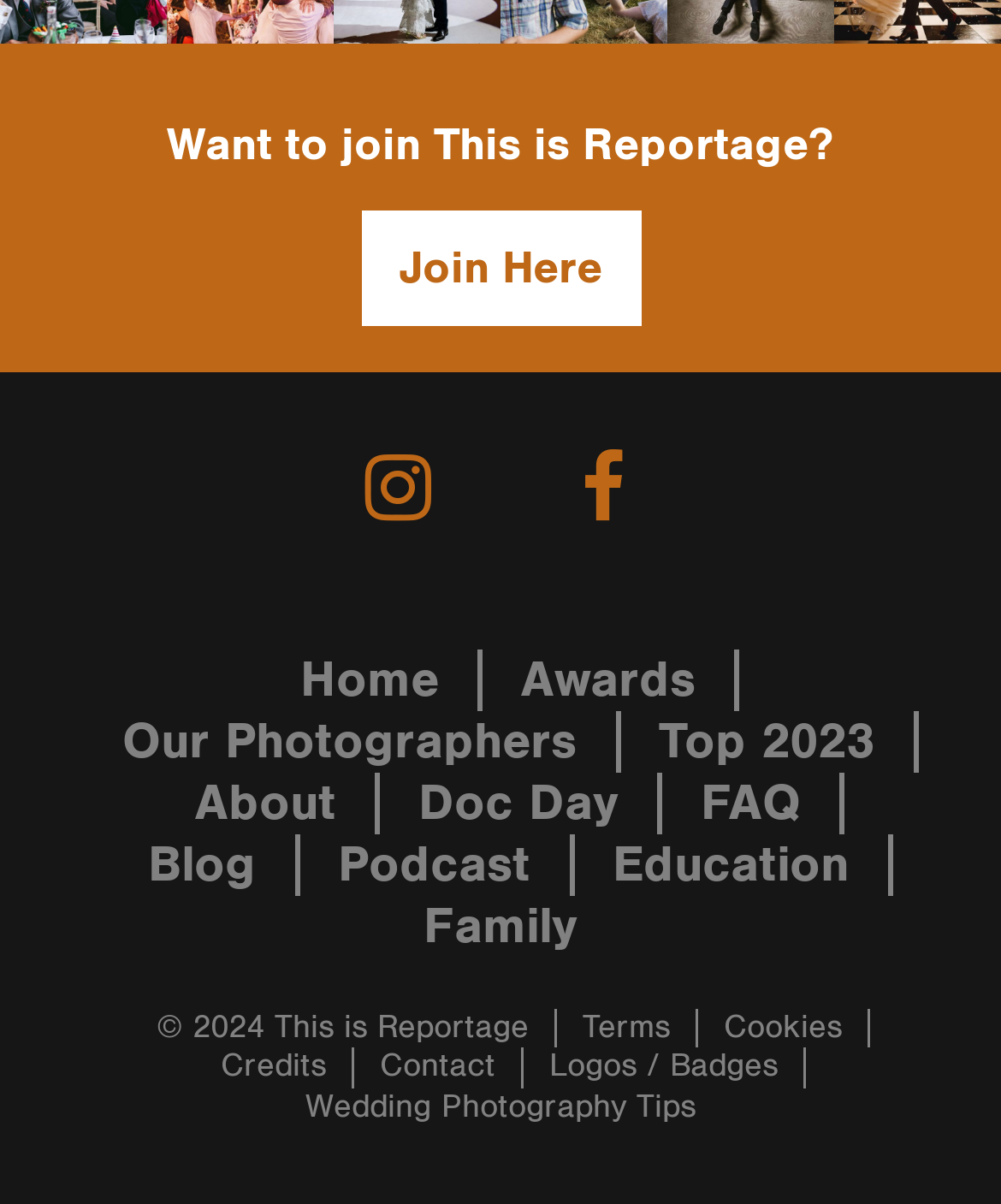Please specify the bounding box coordinates of the area that should be clicked to accomplish the following instruction: "Read about Awards". The coordinates should consist of four float numbers between 0 and 1, i.e., [left, top, right, bottom].

[0.521, 0.539, 0.695, 0.59]